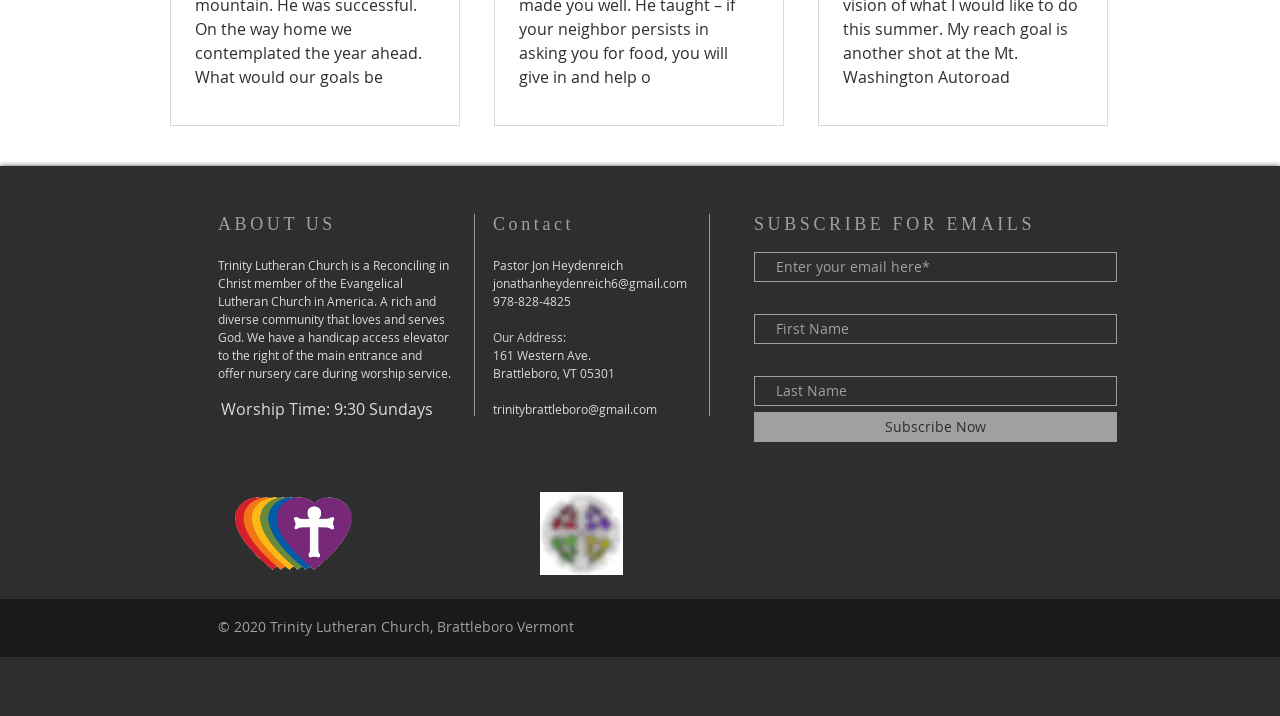Identify the bounding box coordinates of the area you need to click to perform the following instruction: "View the 'Similar Posts'".

None